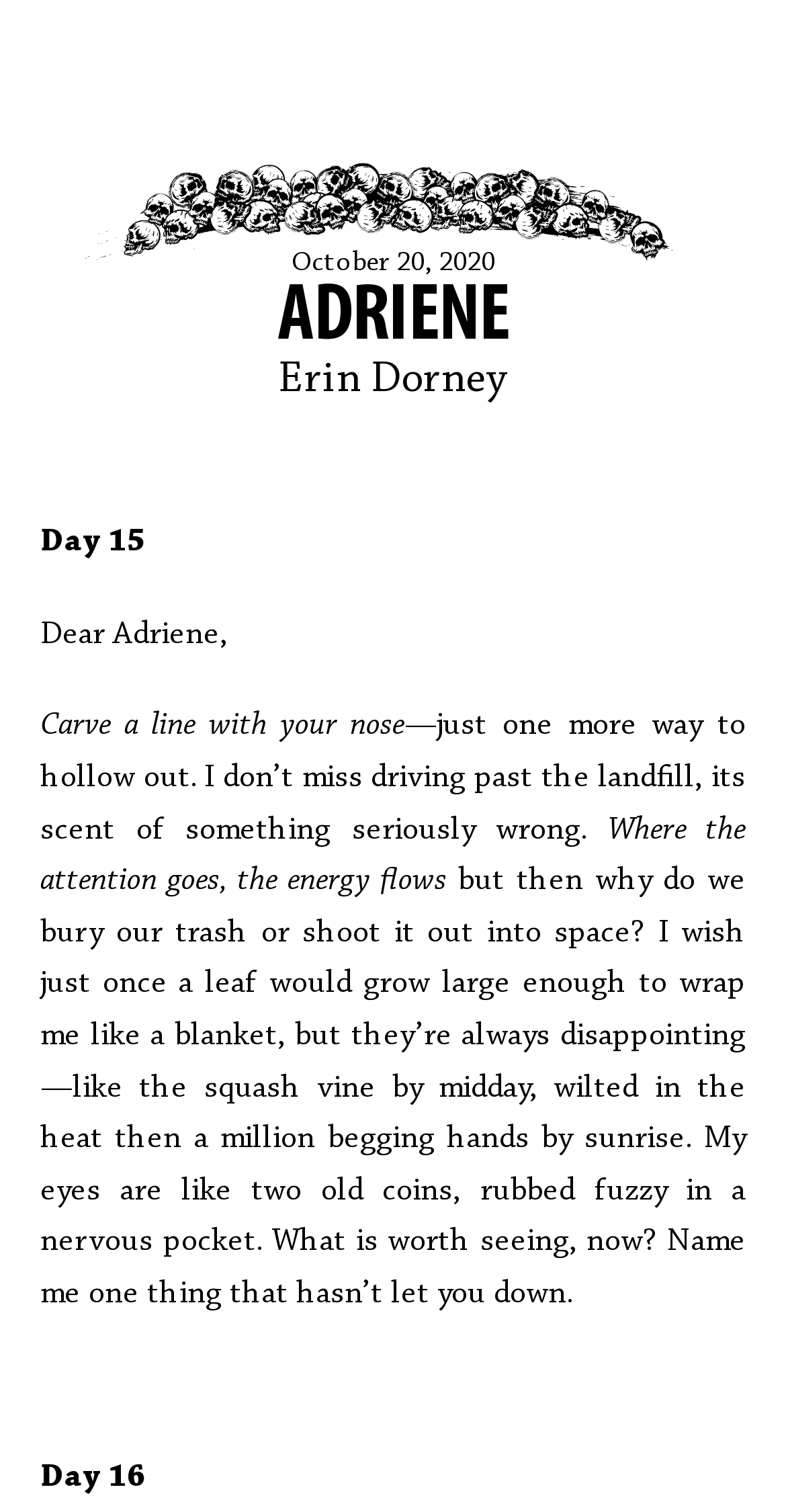Answer the question with a single word or phrase: 
How many paragraphs are in the first entry?

4